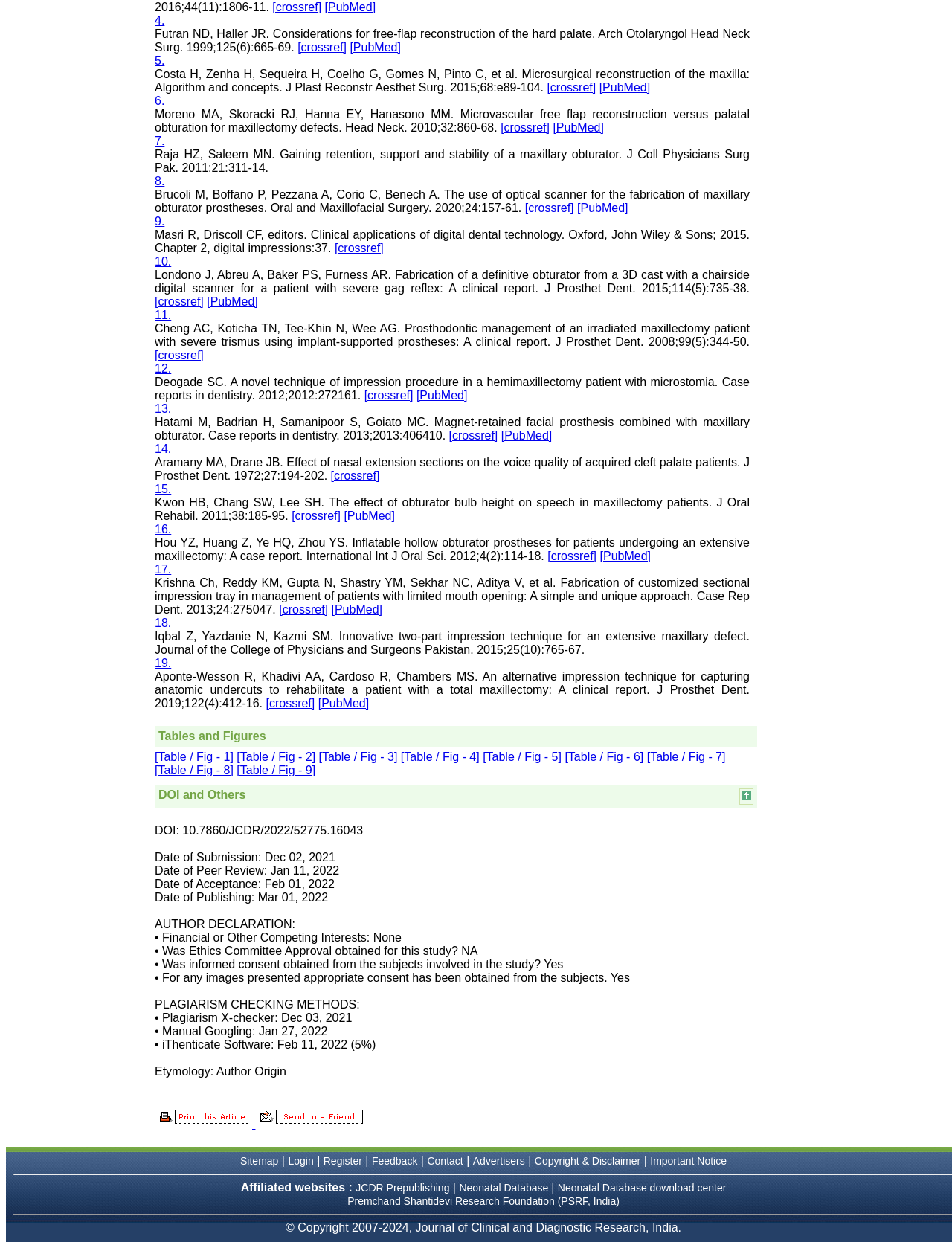Identify the bounding box coordinates of the region that should be clicked to execute the following instruction: "View Table or Figure 1".

[0.162, 0.601, 0.245, 0.611]